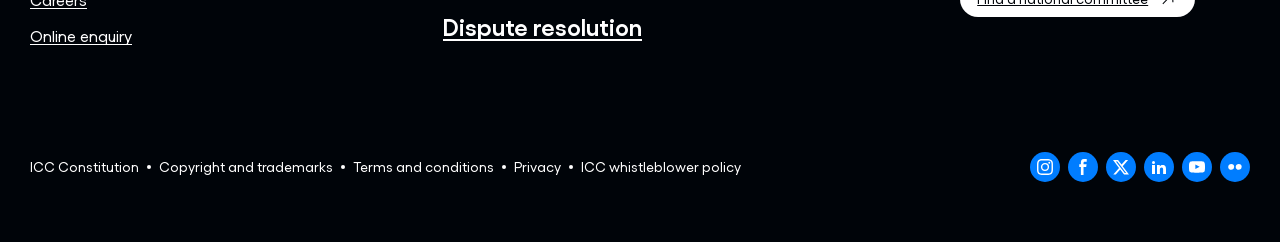What is the purpose of the 'Online enquiry' link?
Please provide a comprehensive and detailed answer to the question.

The 'Online enquiry' link is located at the top of the webpage, suggesting it's a primary function. Its purpose is to allow users to make an online enquiry, likely about the ICC or its services.